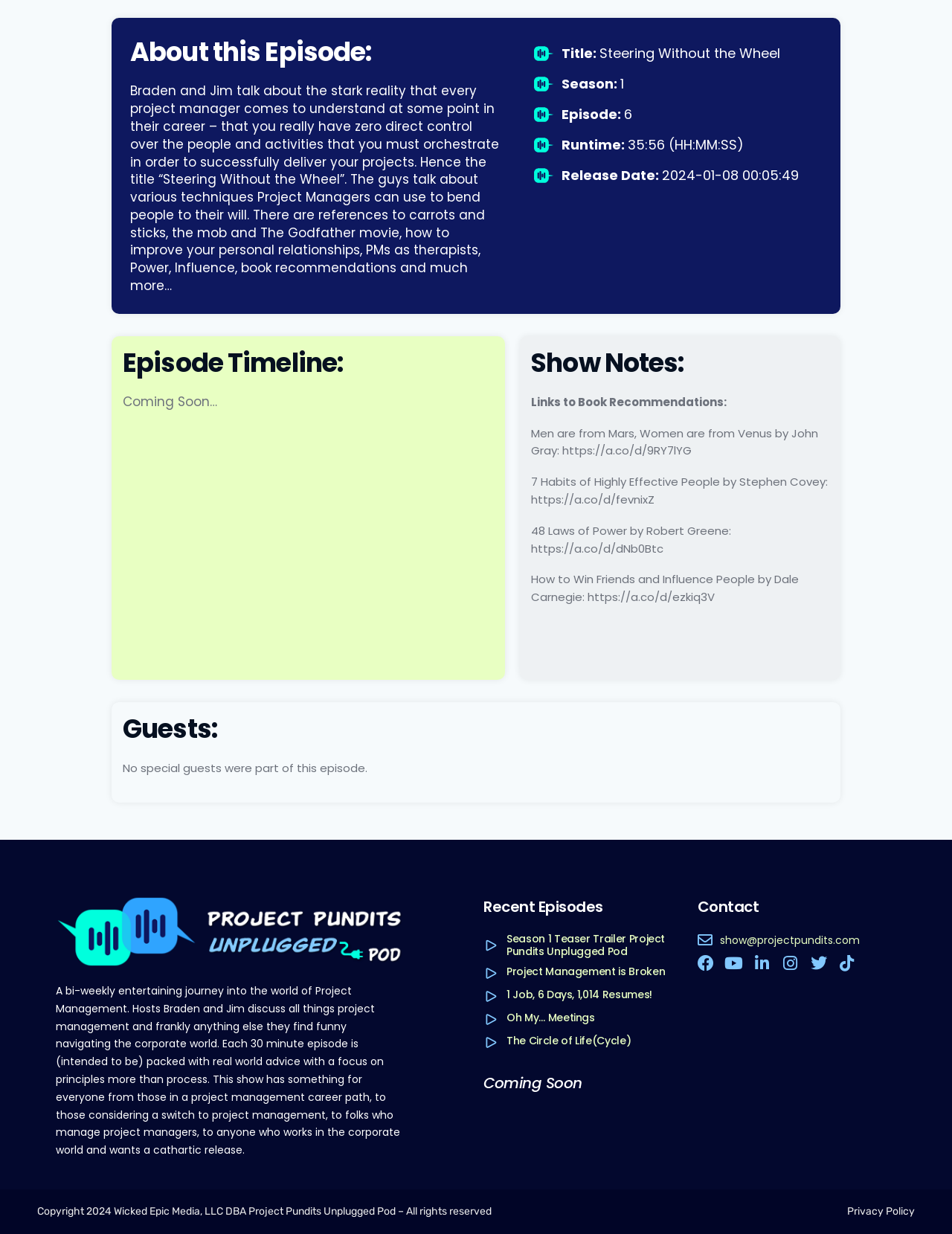Identify the bounding box coordinates of the section that should be clicked to achieve the task described: "Contact the show via email".

[0.732, 0.756, 0.941, 0.768]